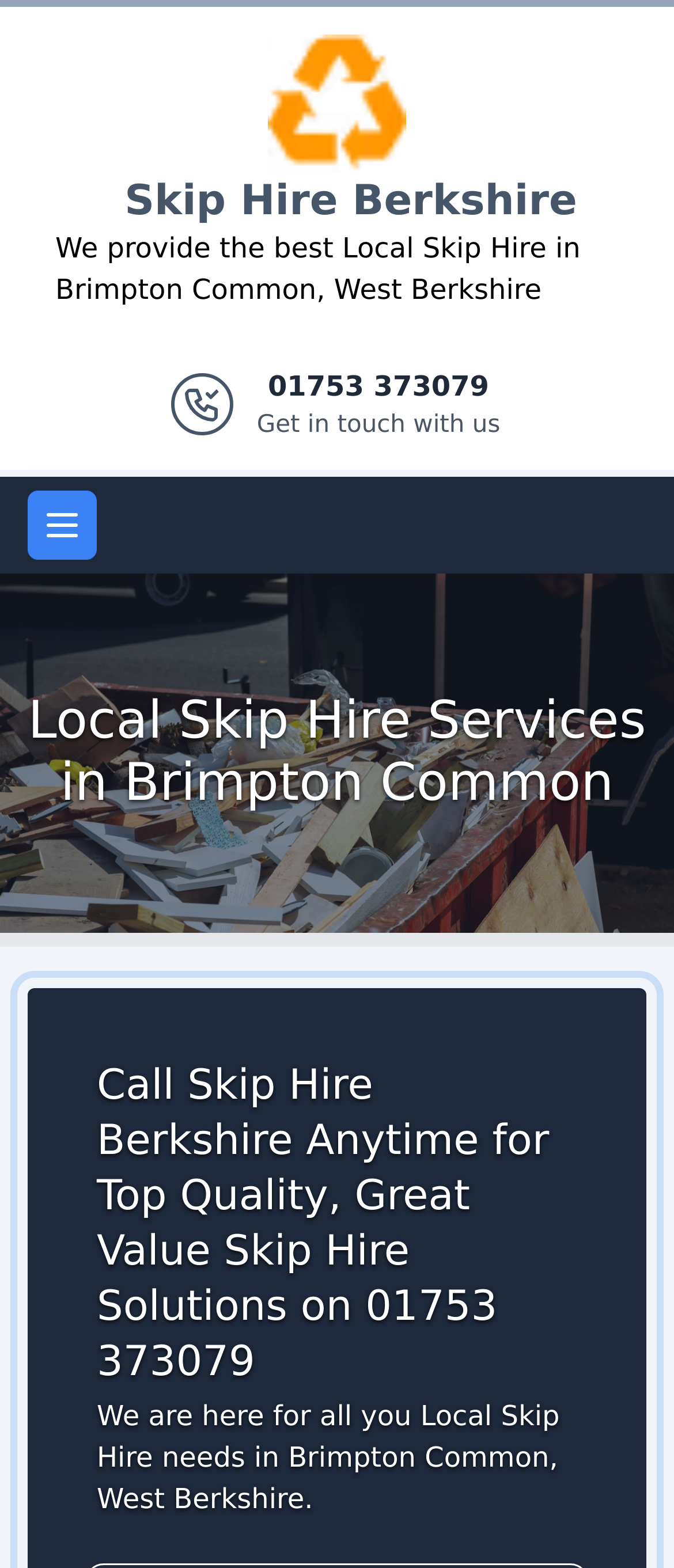Using the webpage screenshot, locate the HTML element that fits the following description and provide its bounding box: "Logo".

[0.397, 0.024, 0.603, 0.045]